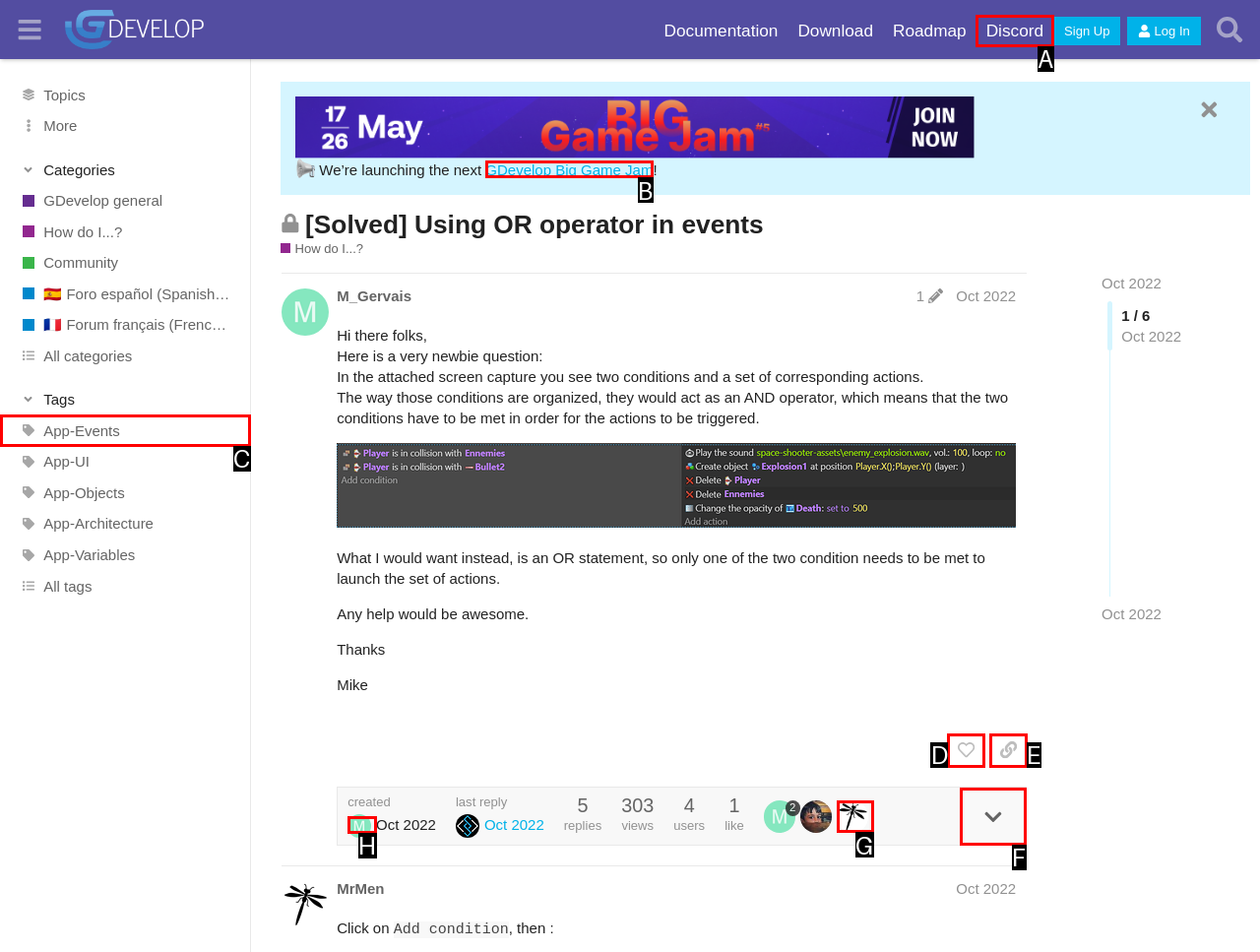Identify the HTML element that matches the description: GDevelop Big Game Jam
Respond with the letter of the correct option.

B